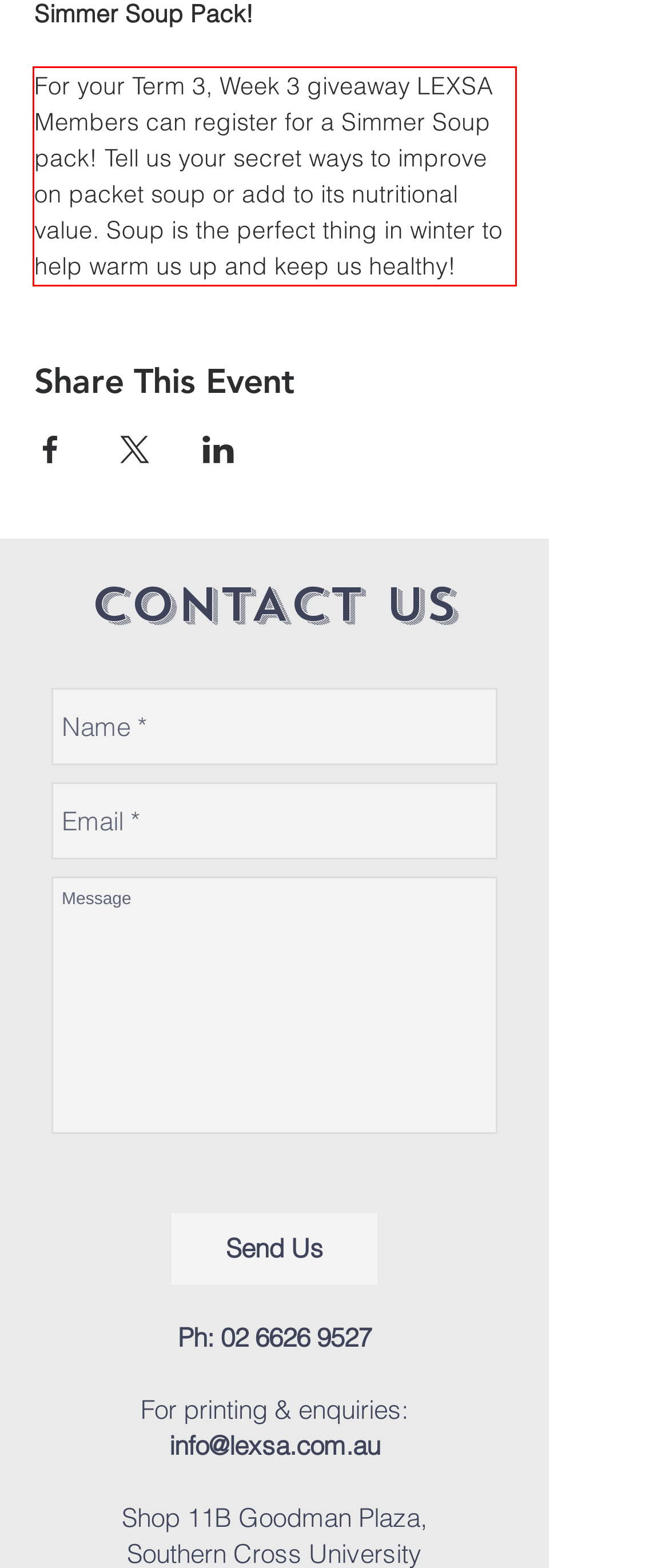You have a screenshot of a webpage with a red bounding box. Identify and extract the text content located inside the red bounding box.

For your Term 3, Week 3 giveaway LEXSA Members can register for a Simmer Soup pack! Tell us your secret ways to improve on packet soup or add to its nutritional value. Soup is the perfect thing in winter to help warm us up and keep us healthy!